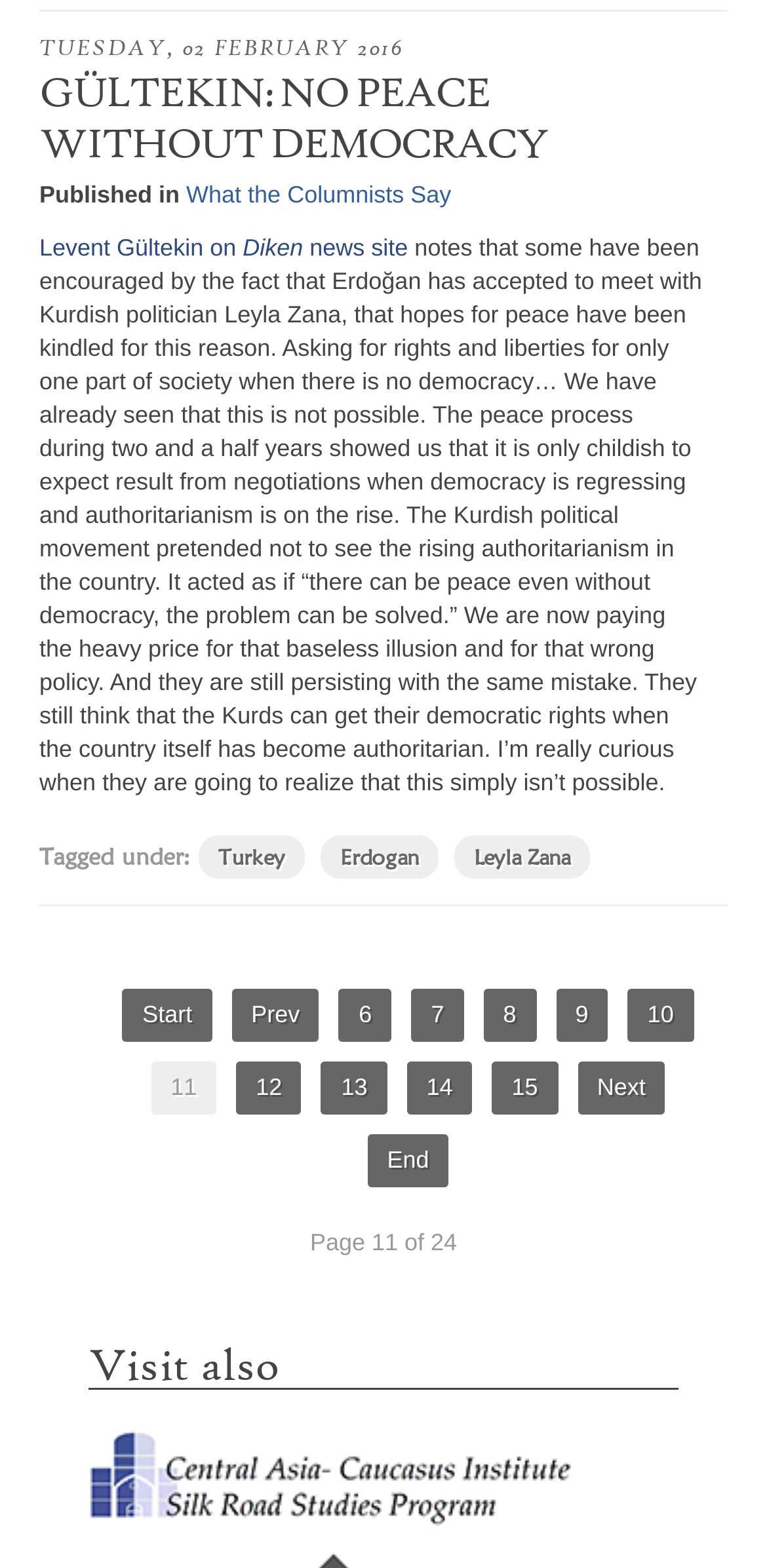Provide a one-word or short-phrase response to the question:
What is the name of the Kurdish politician mentioned in the article?

Leyla Zana